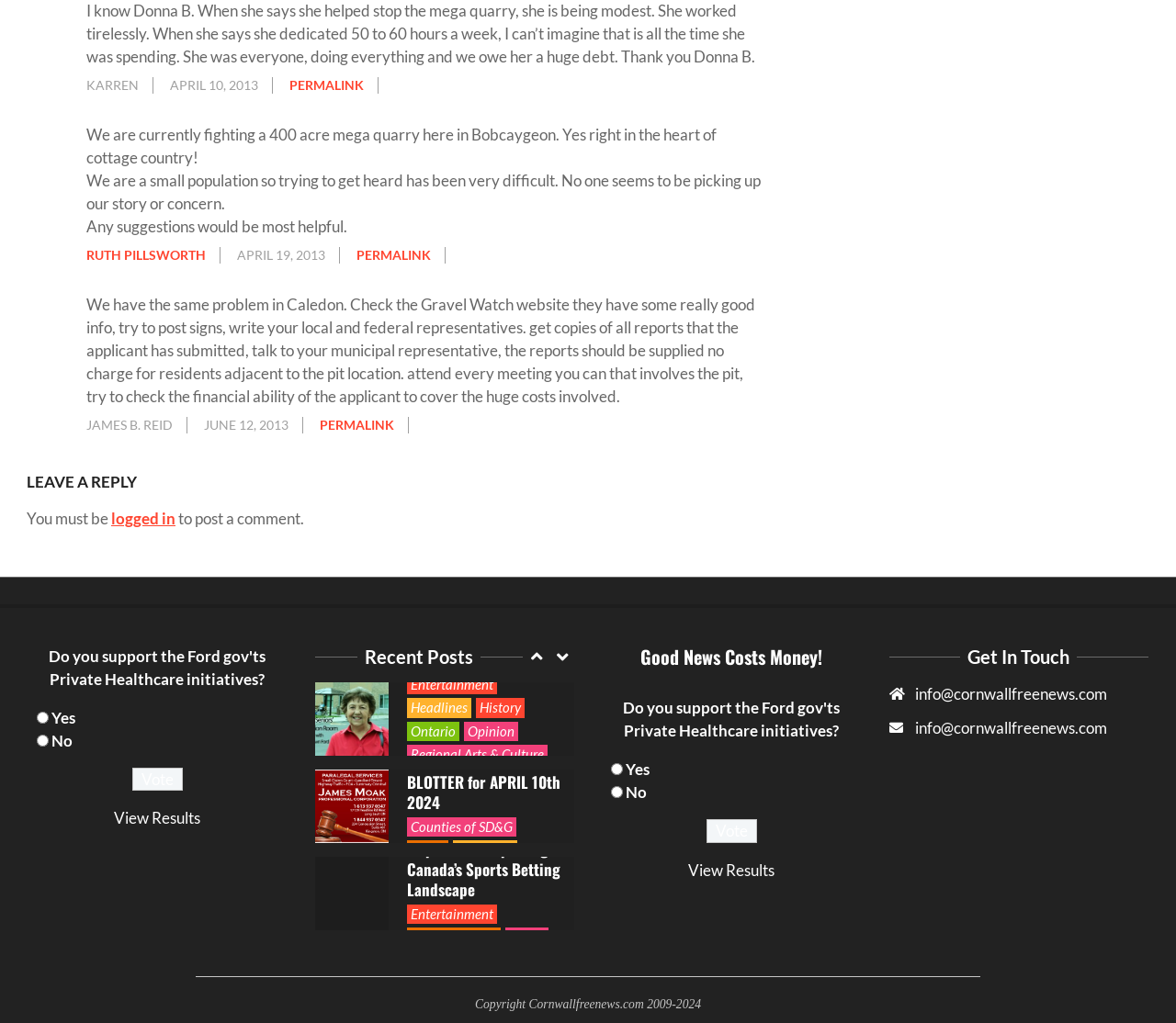What is the topic of the article with the heading 'Maple Bets: Exploring Canada’s Sports Betting Landscape'?
Craft a detailed and extensive response to the question.

I found the answer by looking at the heading 'Maple Bets: Exploring Canada’s Sports Betting Landscape' and its corresponding links, which suggest that the article is about sports betting in Canada.